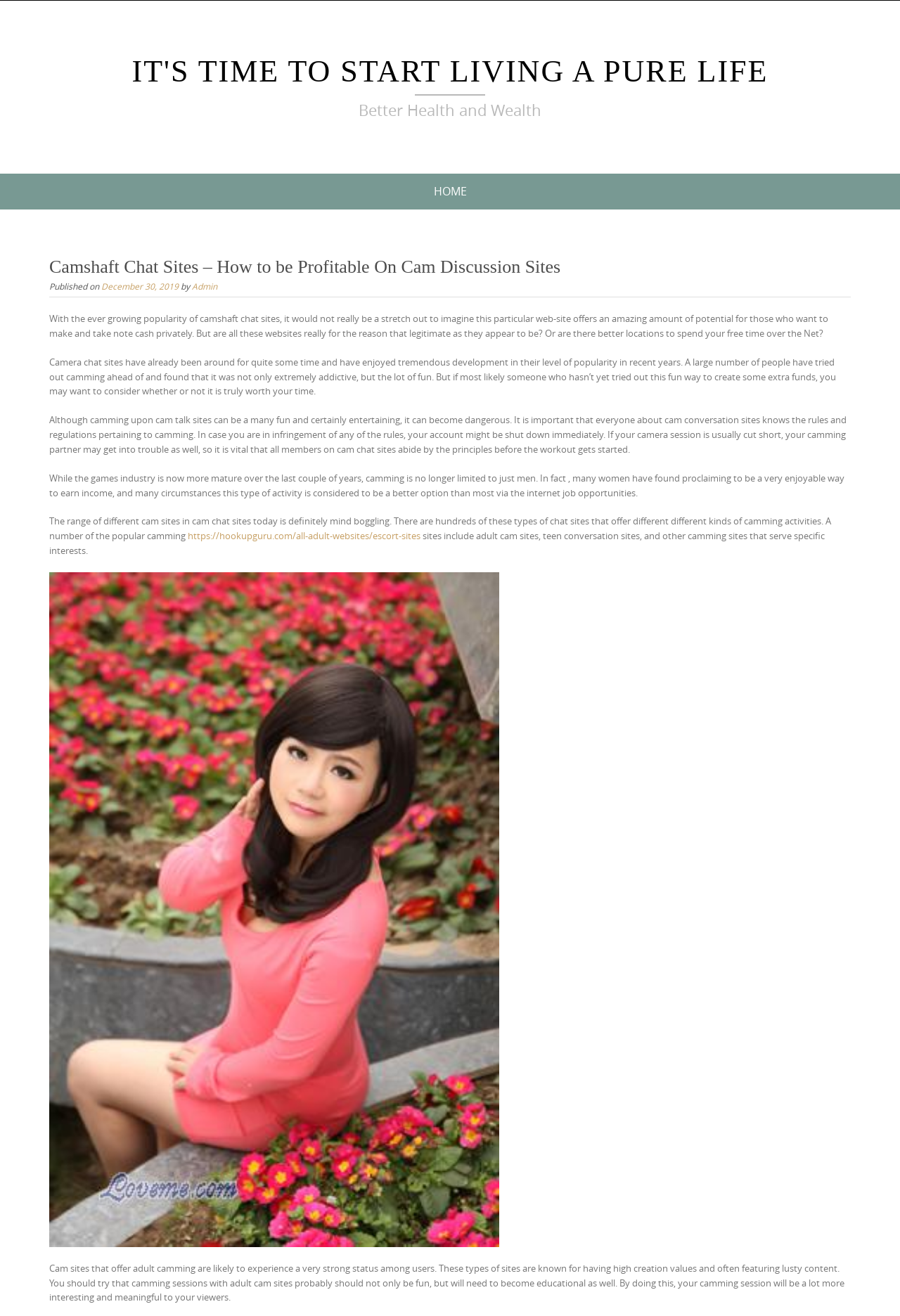Using the element description provided, determine the bounding box coordinates in the format (top-left x, top-left y, bottom-right x, bottom-right y). Ensure that all values are floating point numbers between 0 and 1. Element description: December 30, 2019September 14, 2020

[0.112, 0.213, 0.198, 0.222]